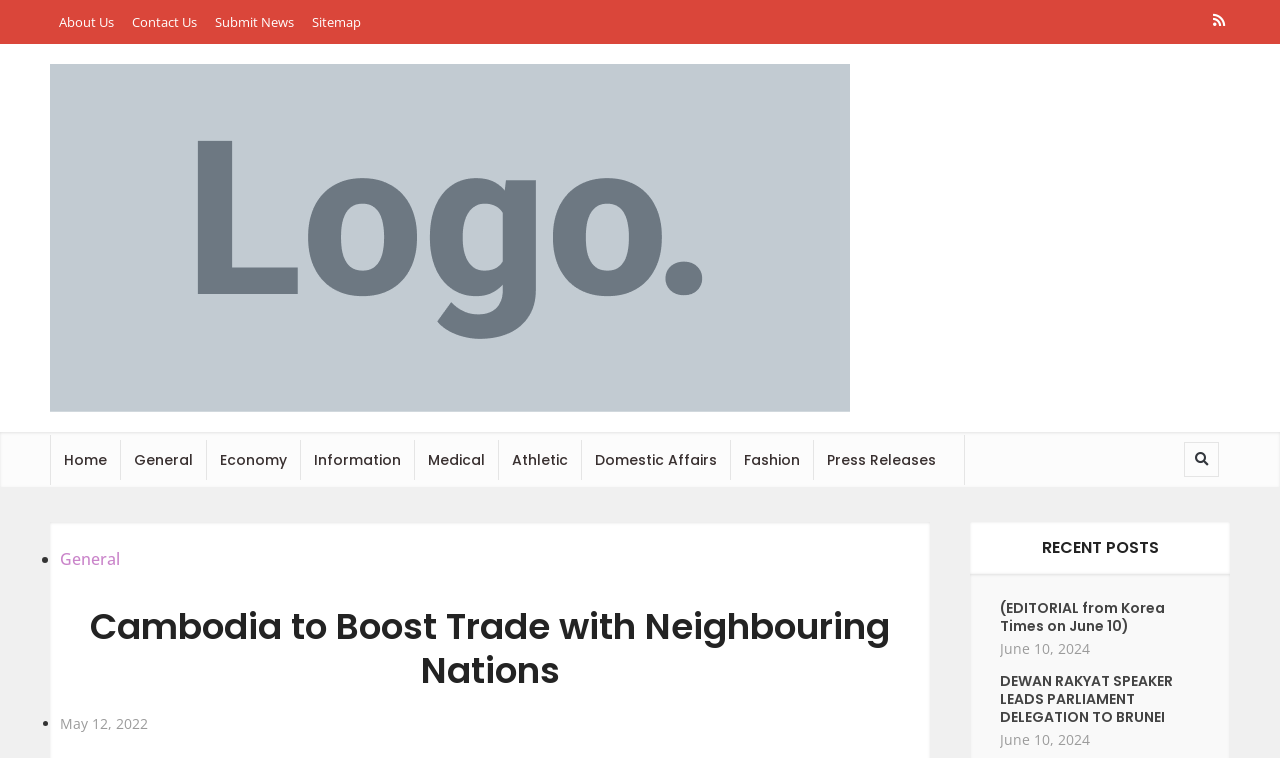Give a concise answer using only one word or phrase for this question:
What is the date of the news article?

May 12, 2022